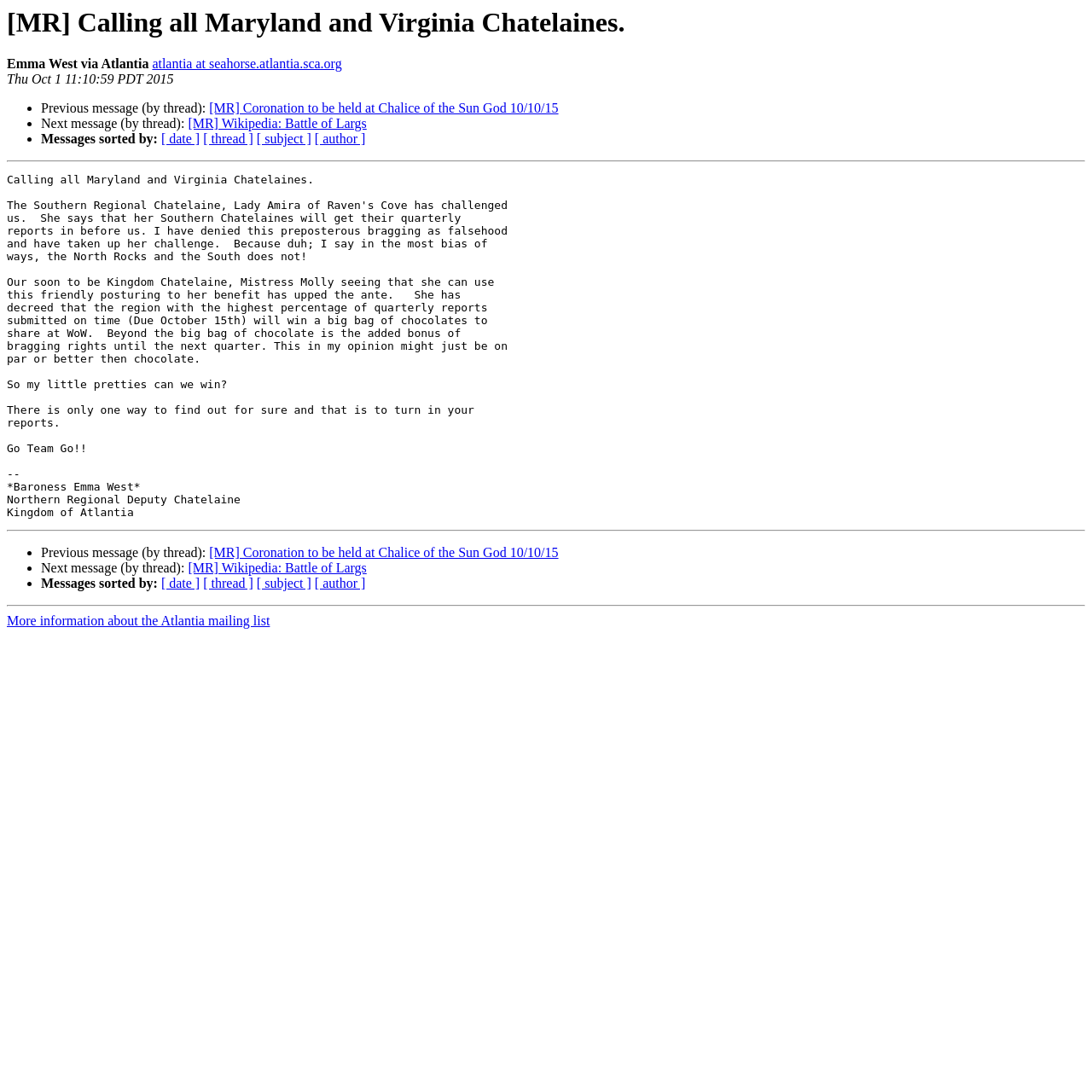Generate a thorough caption that explains the contents of the webpage.

This webpage appears to be an archived email thread from the Atlantia mailing list. At the top, there is a heading that reads "[MR] Calling all Maryland and Virginia Chatelaines." Below this heading, there is a line of text that indicates the email was sent by "Emma West via Atlantia" and provides a link to the Atlantia email address. The date of the email, "Thu Oct 1 11:10:59 PDT 2015", is displayed on the next line.

The main content of the webpage is a list of email threads, each marked with a bullet point. The first thread is labeled "Previous message (by thread):" and contains a link to an email titled "[MR] Coronation to be held at Chalice of the Sun God 10/10/15". The next thread is labeled "Next message (by thread):" and contains a link to an email titled "[MR] Wikipedia: Battle of Largs". This pattern of previous and next message threads continues, with each thread containing a link to a related email.

Below the list of email threads, there is a section labeled "Messages sorted by:" which provides links to sort the messages by date, thread, subject, or author. This section is repeated further down the page, indicating that there may be multiple pages of email threads.

The webpage also contains several horizontal separator lines, which divide the content into distinct sections. At the very bottom of the page, there is a link to "More information about the Atlantia mailing list".